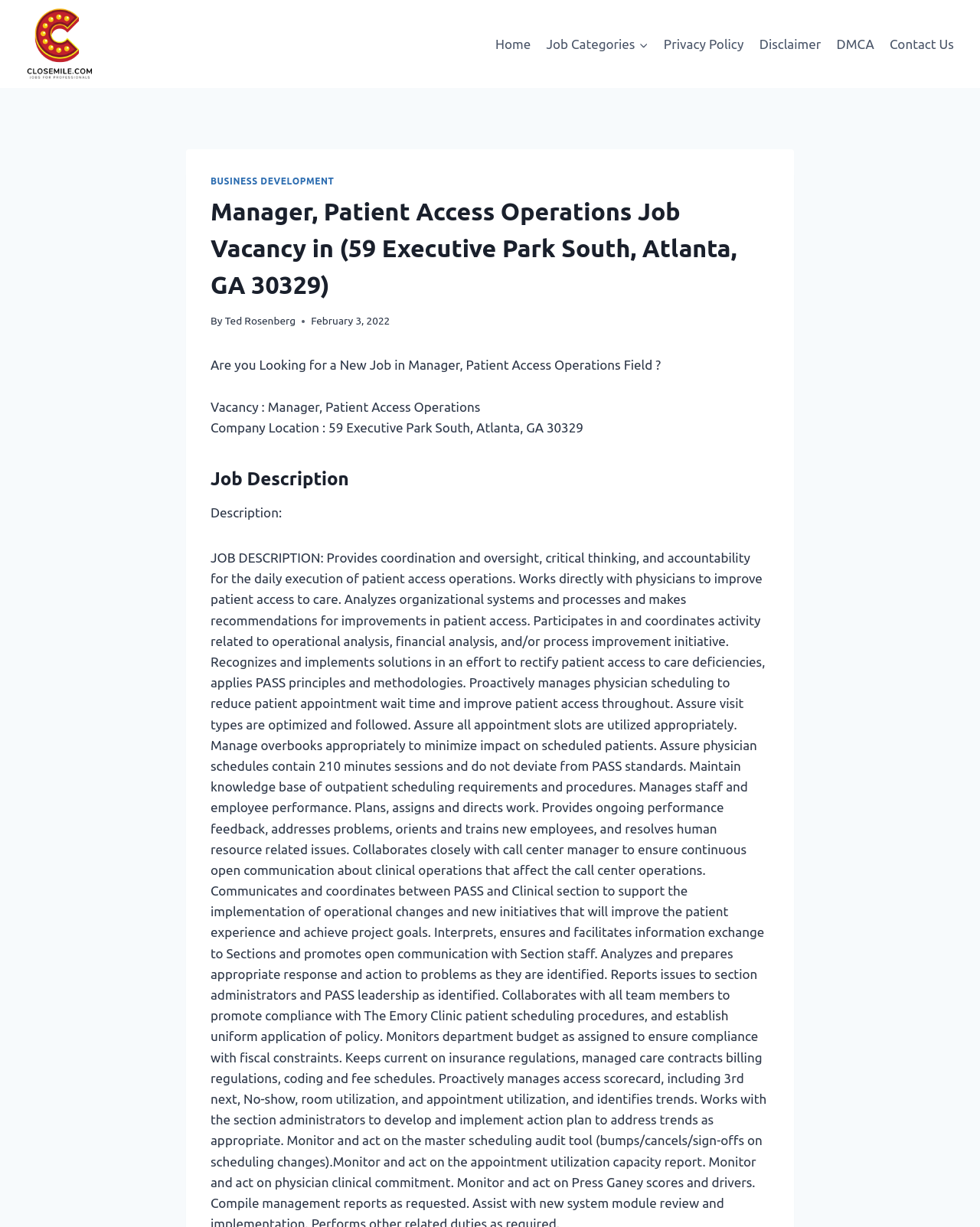What is the job title of the vacancy?
Using the image as a reference, answer the question with a short word or phrase.

Manager, Patient Access Operations